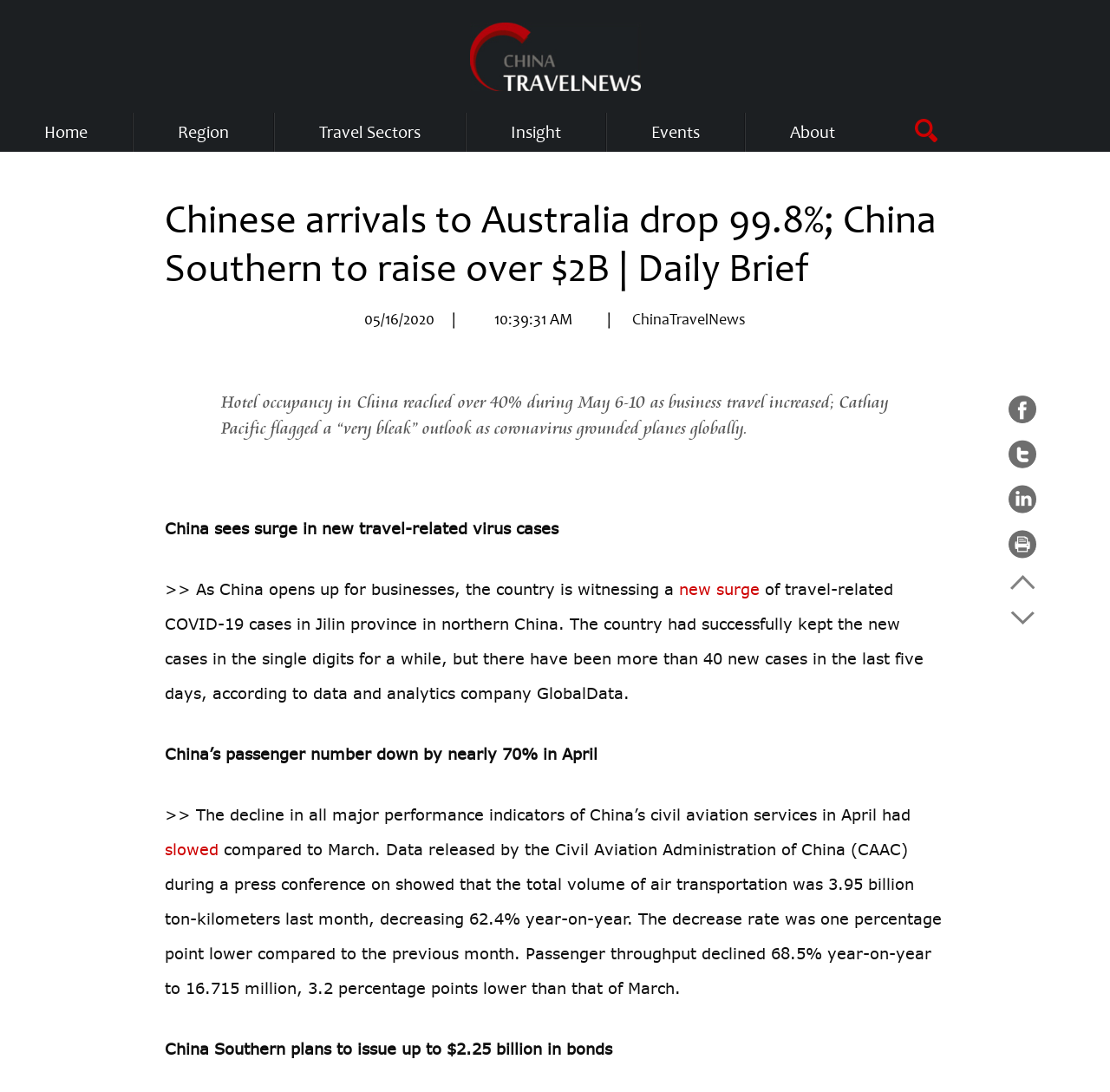Provide the bounding box coordinates, formatted as (top-left x, top-left y, bottom-right x, bottom-right y), with all values being floating point numbers between 0 and 1. Identify the bounding box of the UI element that matches the description: new surge

[0.612, 0.531, 0.684, 0.548]